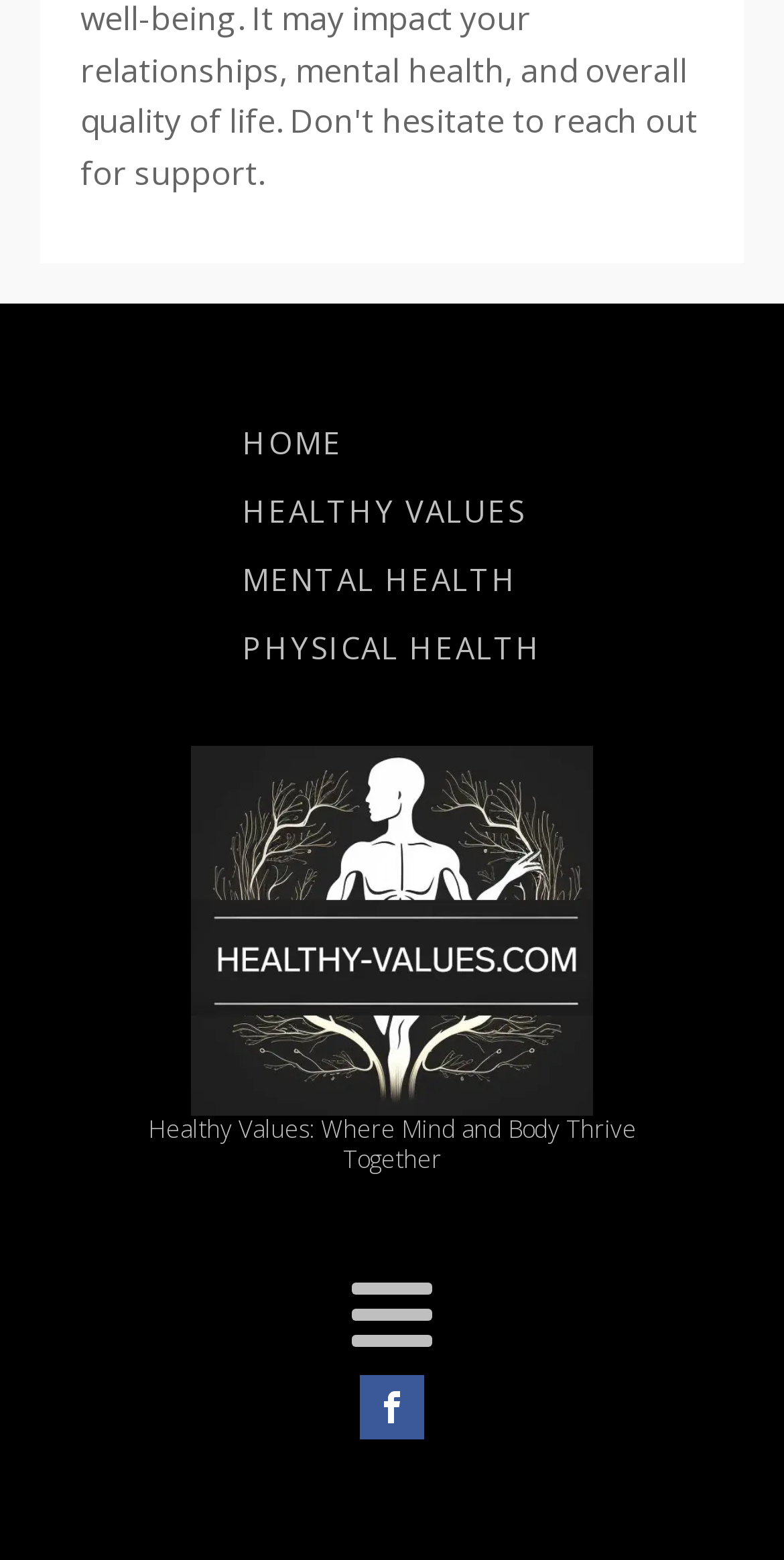What is the purpose of the link at the bottom?
Look at the screenshot and provide an in-depth answer.

The purpose of the link at the bottom is to 'Visit Facebook page' because the link element 'Visit our Facebook' is located at the bottom of the webpage, indicating that it is a call-to-action to visit the Facebook page of the organization or entity associated with the webpage.